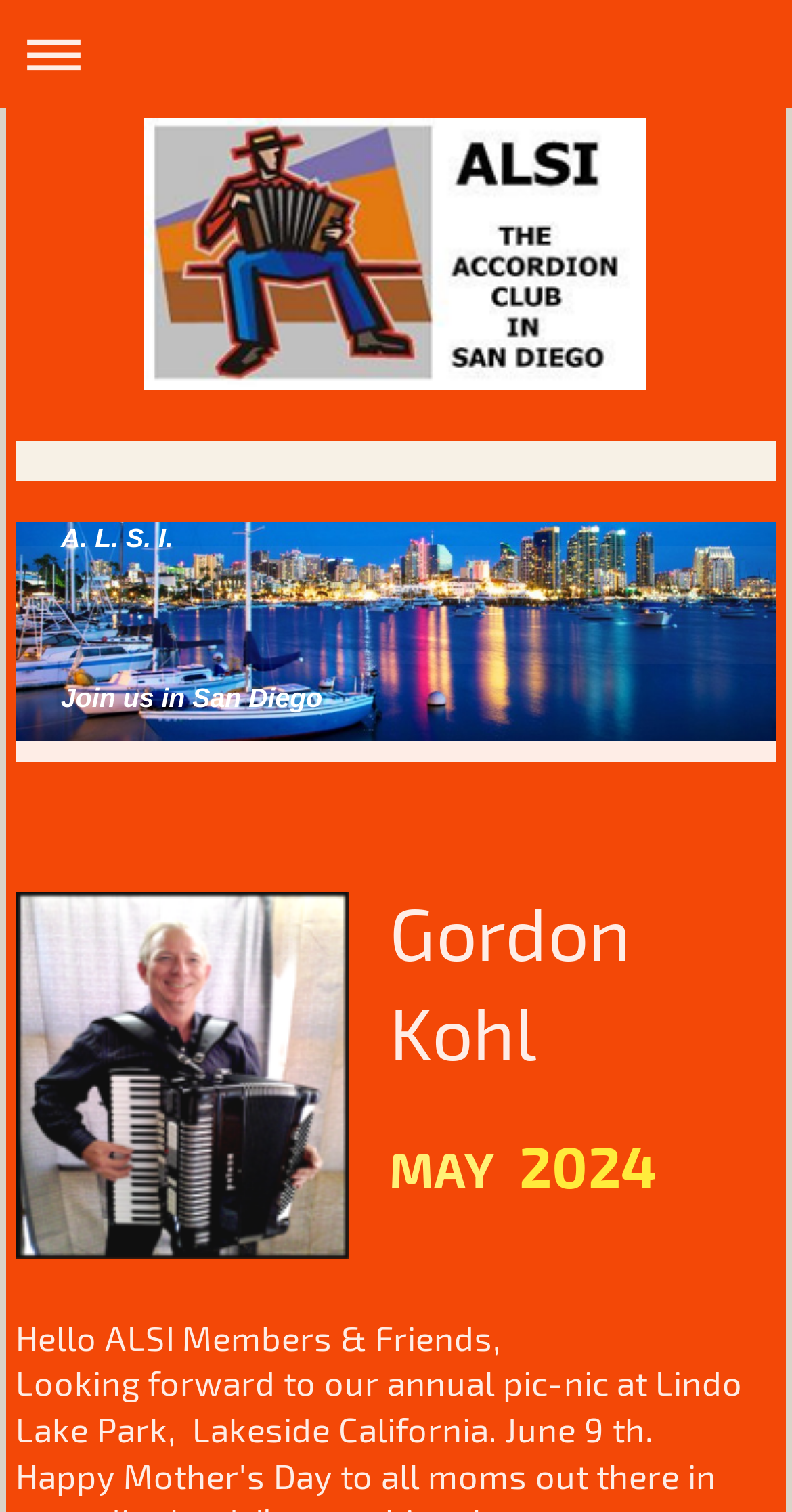Explain the webpage's layout and main content in detail.

This webpage is about the Accordion Lover's Society International (ALSI) in San Diego. At the top left, there is a navigation link to expand or collapse the navigation menu. Next to it, there is an SVG icon. Below the icon, the acronym "A. L. S. I." is displayed, followed by a series of empty spaces and then the text "Join us in San Diego".

On the right side of the page, there is a link, but its text content is empty. Below this link, there is a section with the title "President's Message". In this section, the name "Gordon Kohl" is displayed, followed by the month "MAY" and the year "2024".

The main content of the page starts with a greeting "Hello ALSI Members & Friends," followed by a message about an upcoming annual picnic at Lindo Lake Park in Lakeside, California, scheduled for June 9th.